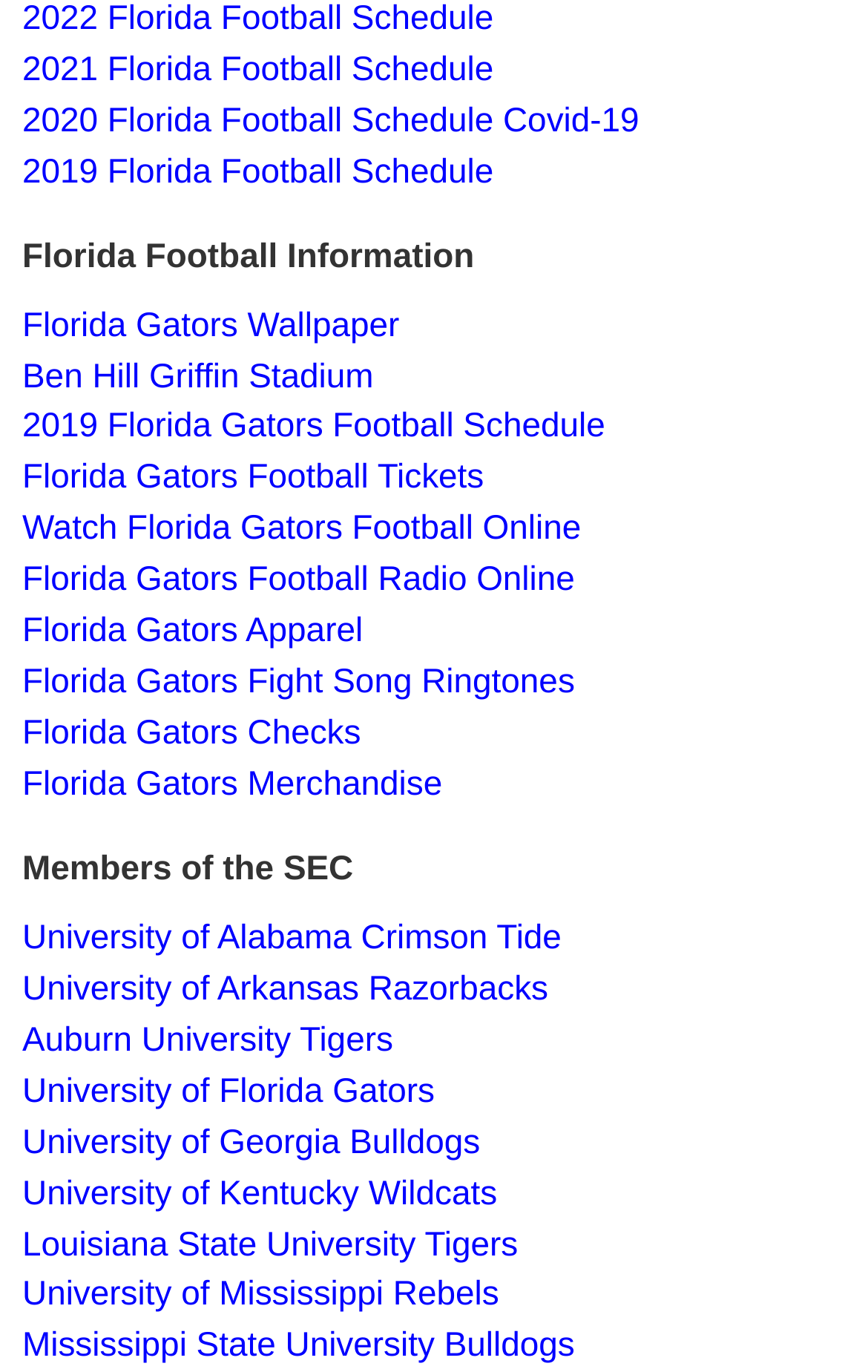Given the following UI element description: "University of Arkansas Razorbacks", find the bounding box coordinates in the webpage screenshot.

[0.026, 0.707, 0.632, 0.735]